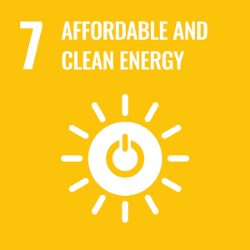Describe the image thoroughly, including all noticeable details.

The image depicts the seventh United Nations Sustainable Development Goal (SDG): "Affordable and Clean Energy." It features a vibrant yellow background with a clear white graphic representing energy—an icon resembling a power button surrounded by sunburst rays. This goal emphasizes the necessity for universal access to affordable, reliable, sustainable, and modern energy, reinforcing the importance of transitioning to renewable energy sources. The Girl Scouts of the USA are actively striving to promote this goal as part of their commitment to sustainability, aiming for 100% renewable electricity by 2026 across multiple key sites, including their Distribution Center and historic locations.